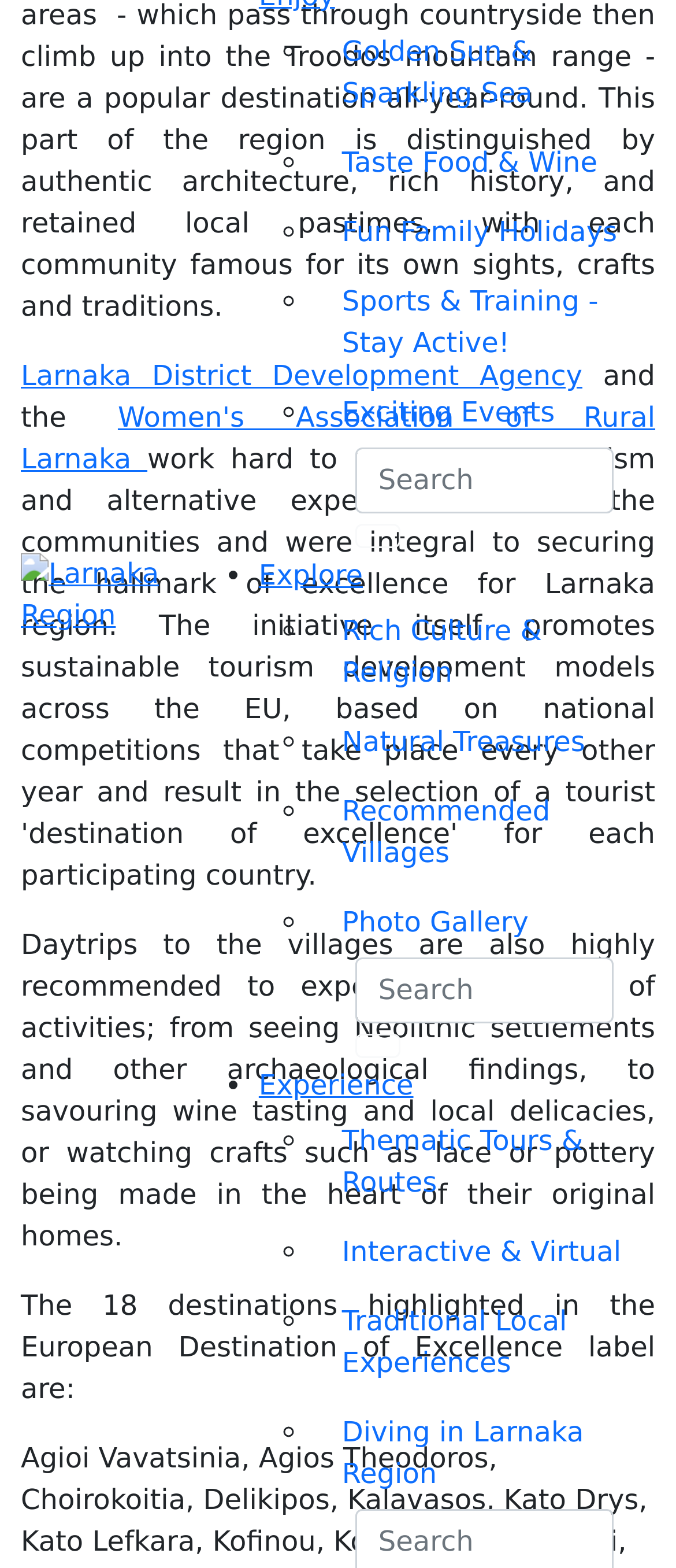Identify the bounding box for the described UI element: "Explore".

[0.383, 0.356, 0.537, 0.377]